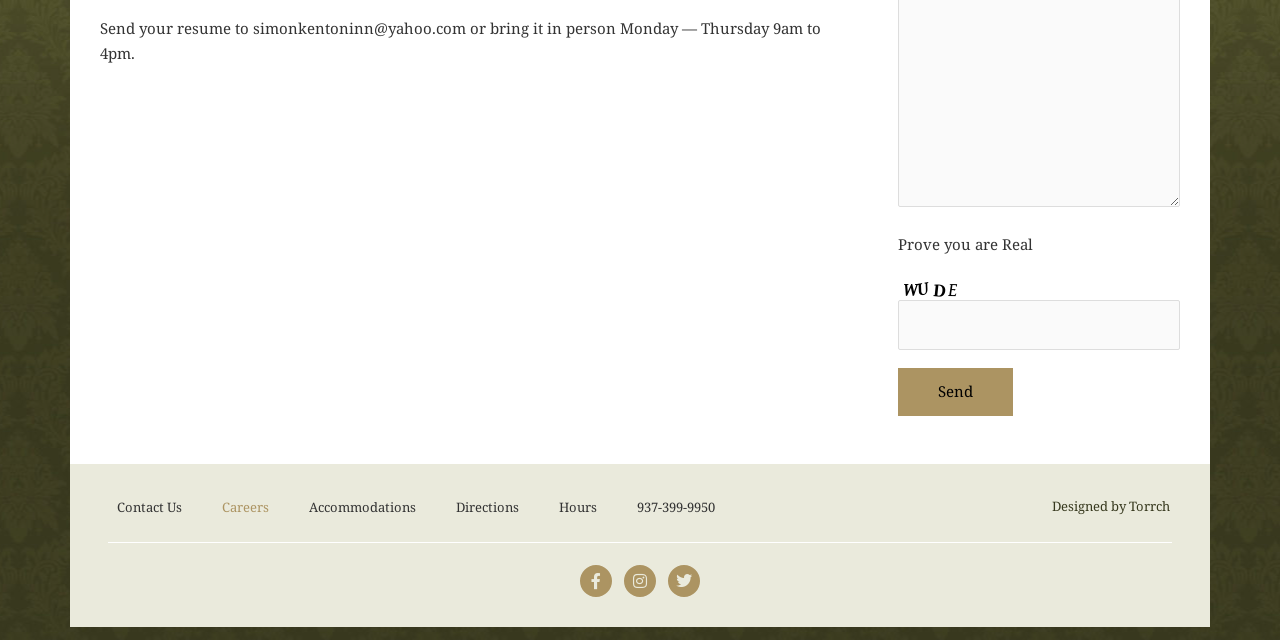Identify the bounding box coordinates for the UI element described by the following text: "Hours". Provide the coordinates as four float numbers between 0 and 1, in the format [left, top, right, bottom].

[0.421, 0.756, 0.482, 0.827]